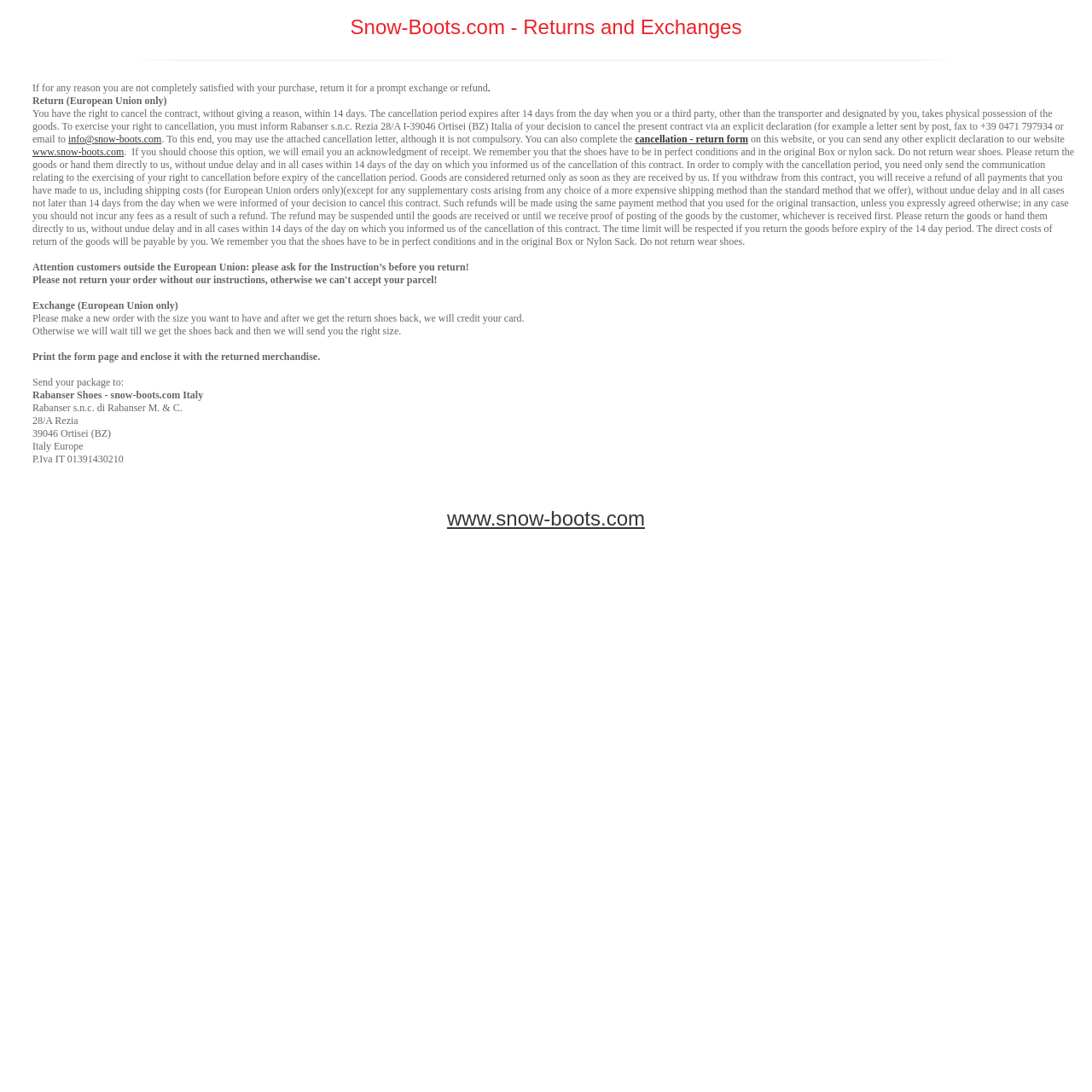Based on the element description: "info@snow-boots.com", identify the bounding box coordinates for this UI element. The coordinates must be four float numbers between 0 and 1, listed as [left, top, right, bottom].

[0.062, 0.122, 0.148, 0.133]